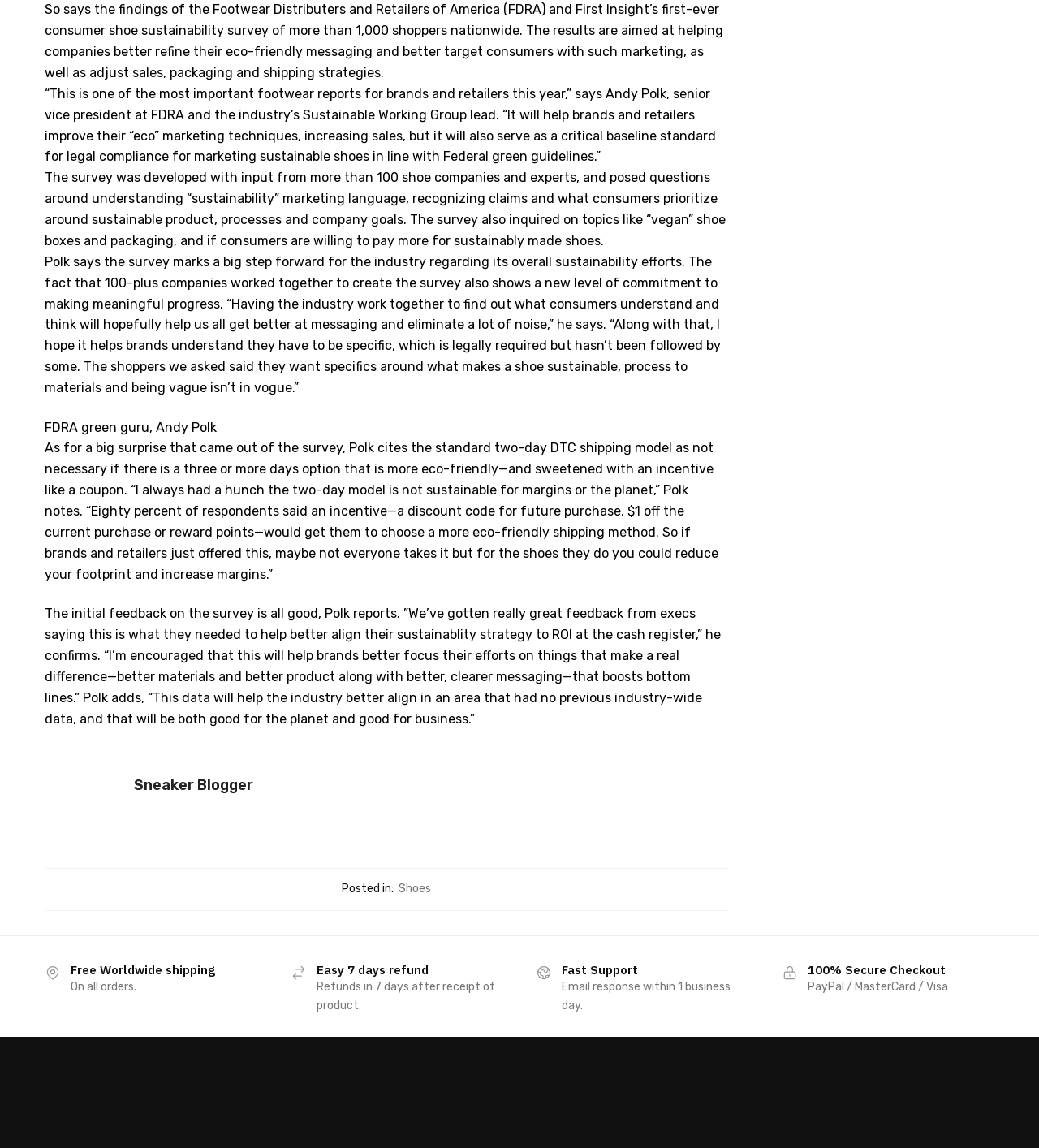Answer the following inquiry with a single word or phrase:
What is the incentive that 80% of respondents said would get them to choose a more eco-friendly shipping method?

Discount code or reward points